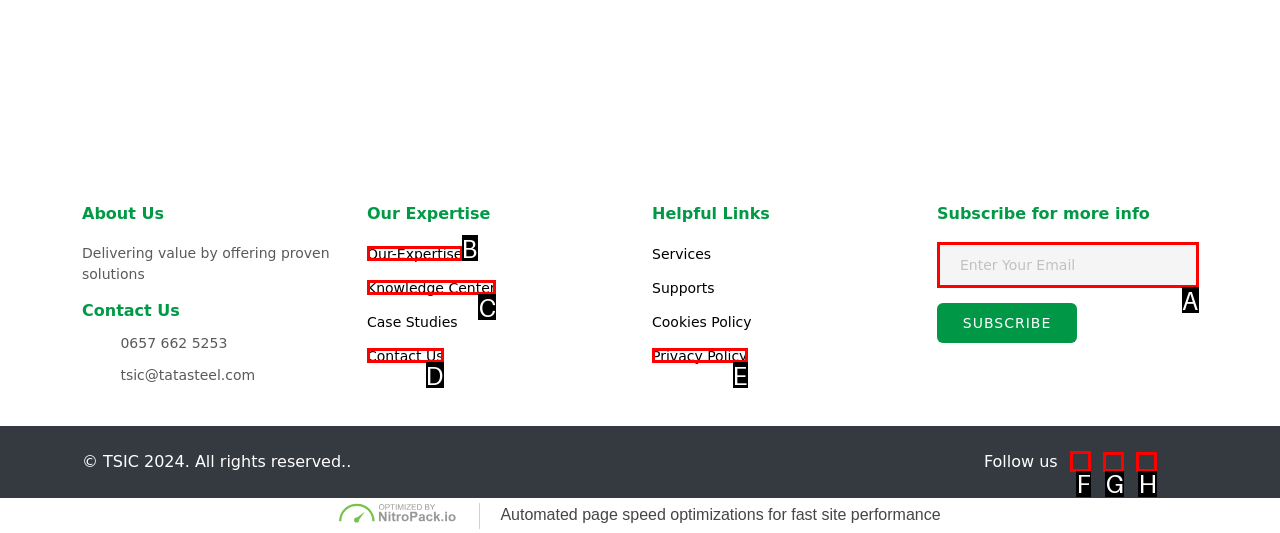Identify the letter of the option to click in order to Follow us on Facebook. Answer with the letter directly.

F